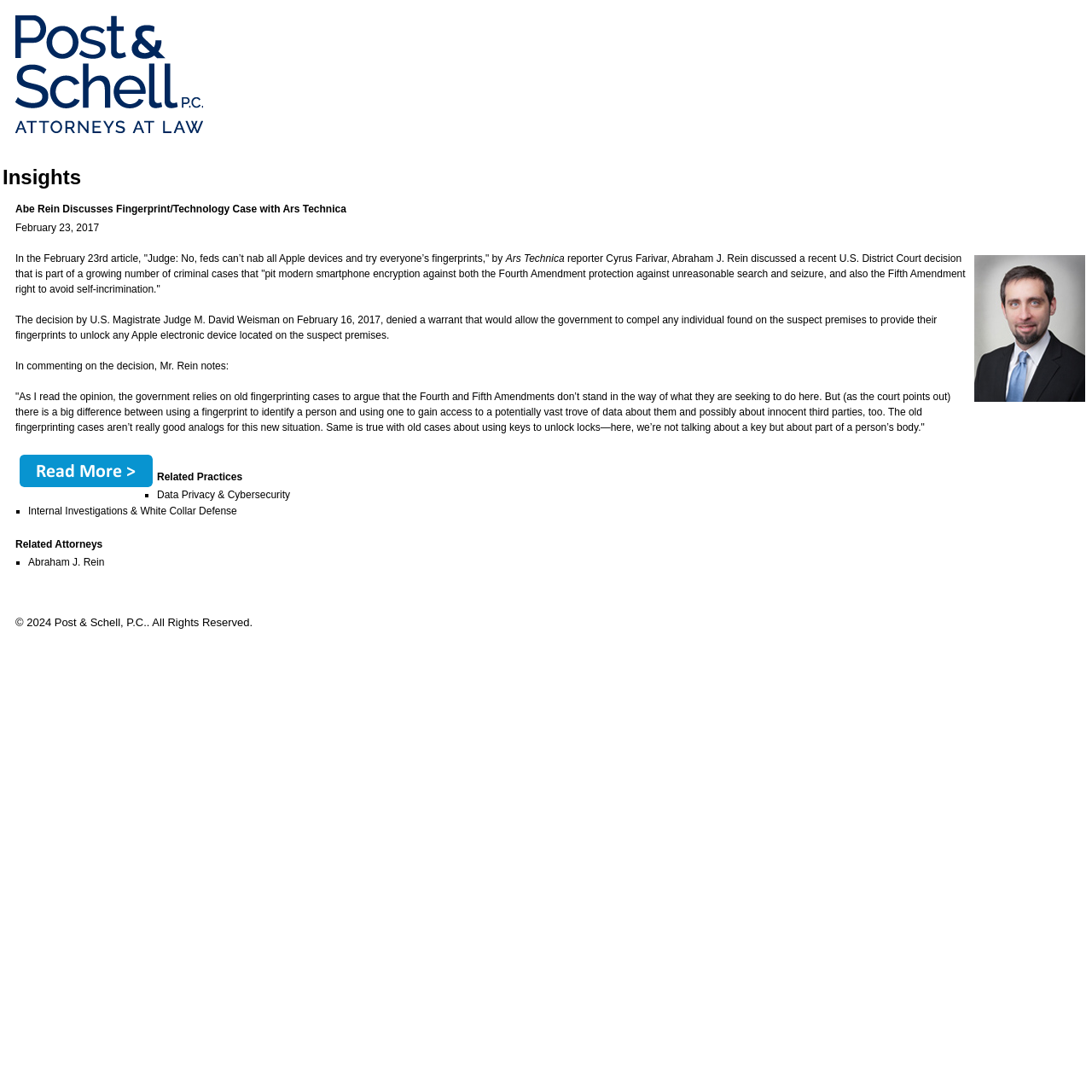What is the title of the article? From the image, respond with a single word or brief phrase.

Abe Rein Discusses Fingerprint/Technology Case with Ars Technica